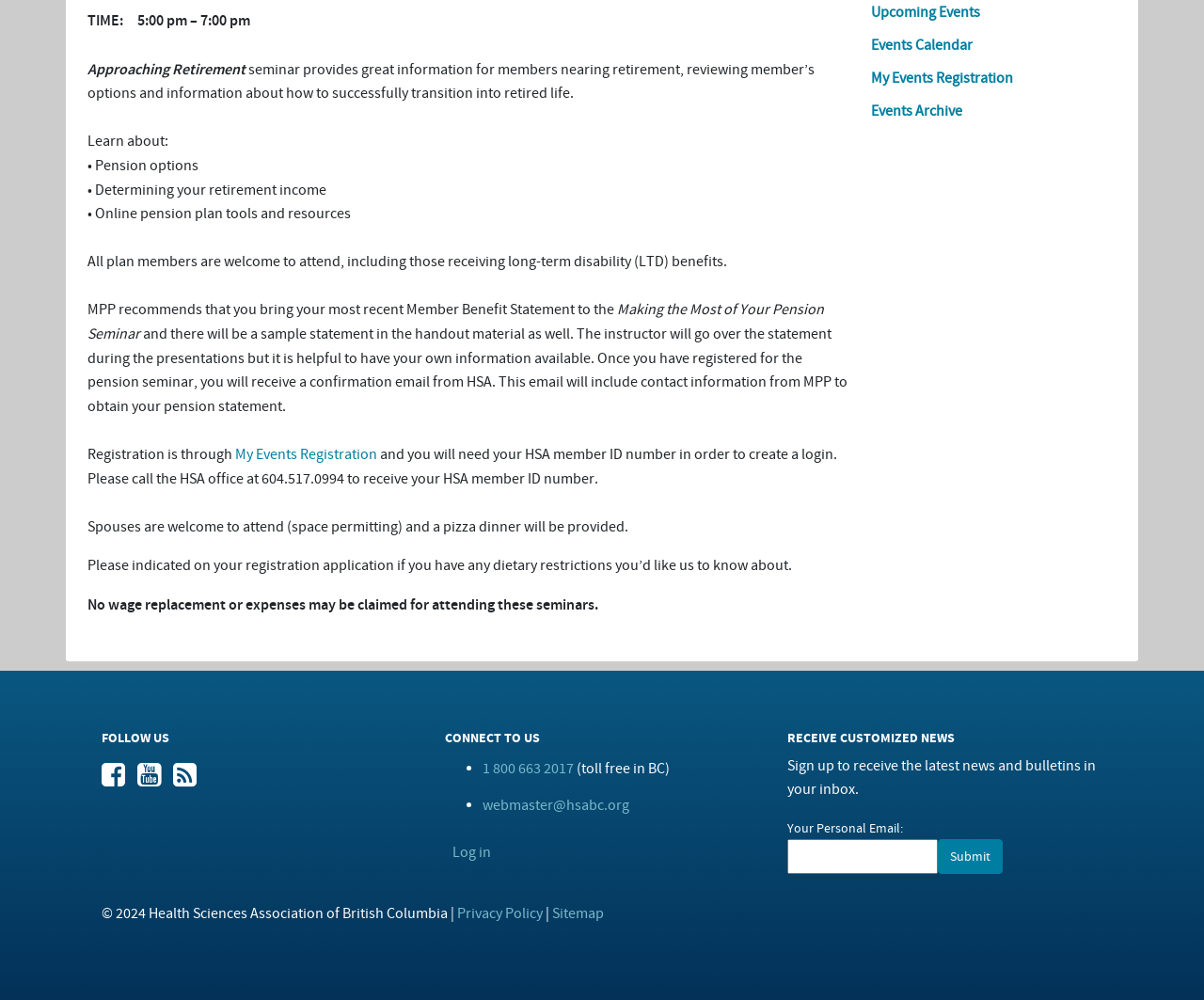Using the given element description, provide the bounding box coordinates (top-left x, top-left y, bottom-right x, bottom-right y) for the corresponding UI element in the screenshot: webmaster@hsabc.org

[0.401, 0.796, 0.522, 0.815]